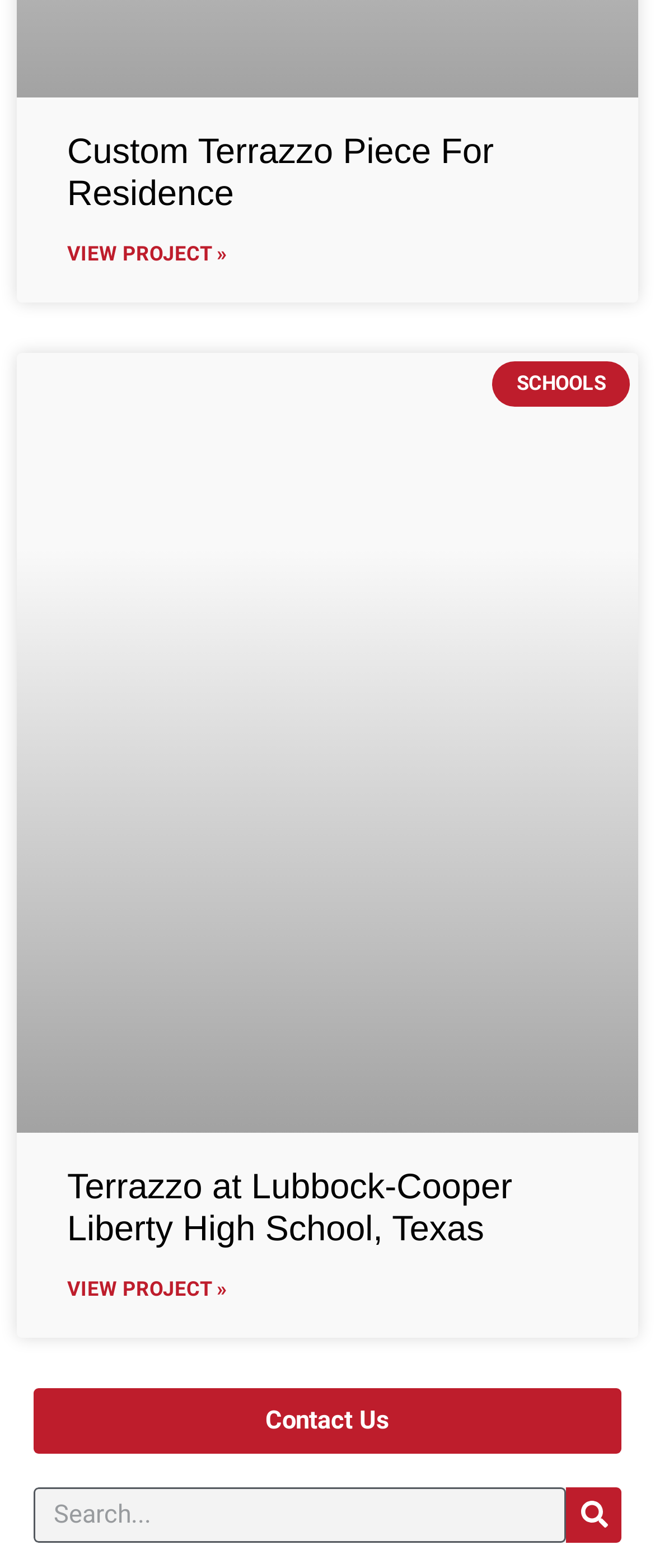Determine the bounding box coordinates of the clickable area required to perform the following instruction: "Search for something". The coordinates should be represented as four float numbers between 0 and 1: [left, top, right, bottom].

[0.051, 0.948, 0.864, 0.984]